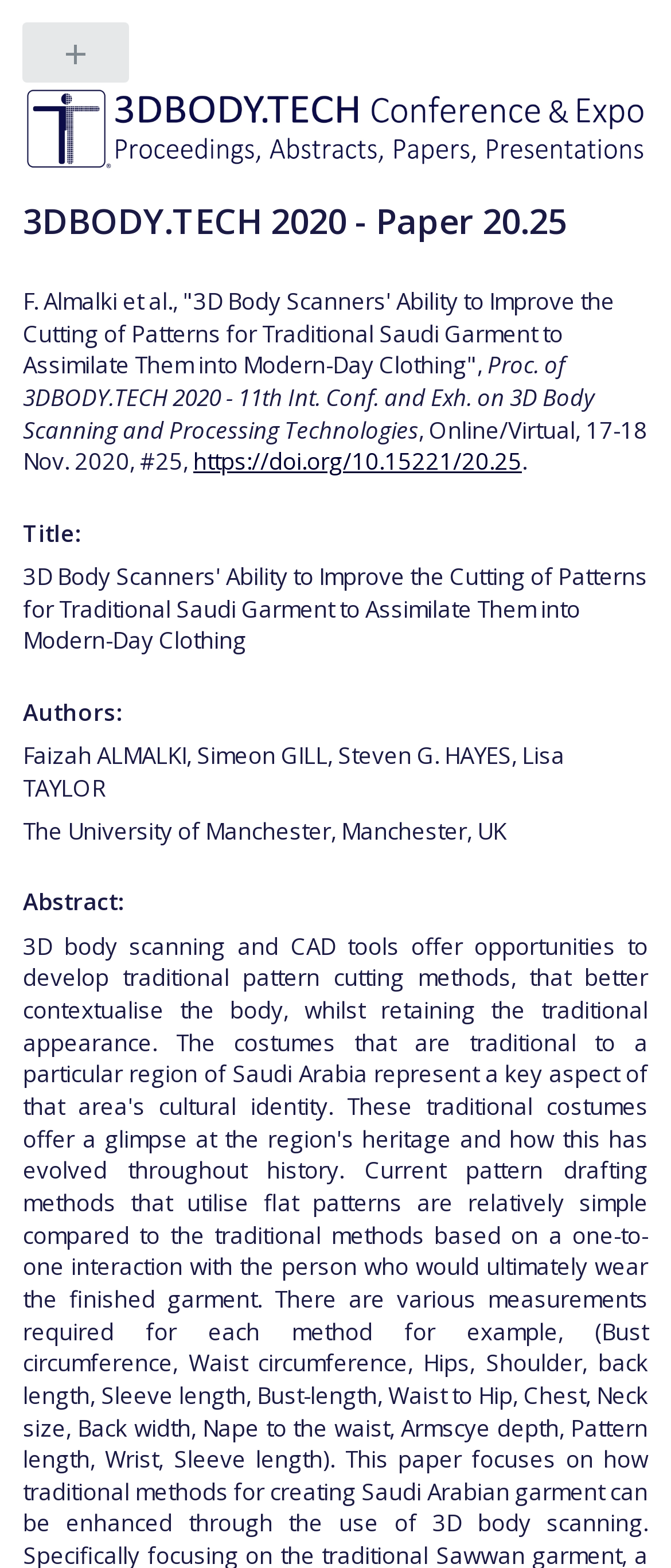Given the element description: "https://doi.org/10.15221/20.25", predict the bounding box coordinates of the UI element it refers to, using four float numbers between 0 and 1, i.e., [left, top, right, bottom].

[0.288, 0.285, 0.778, 0.304]